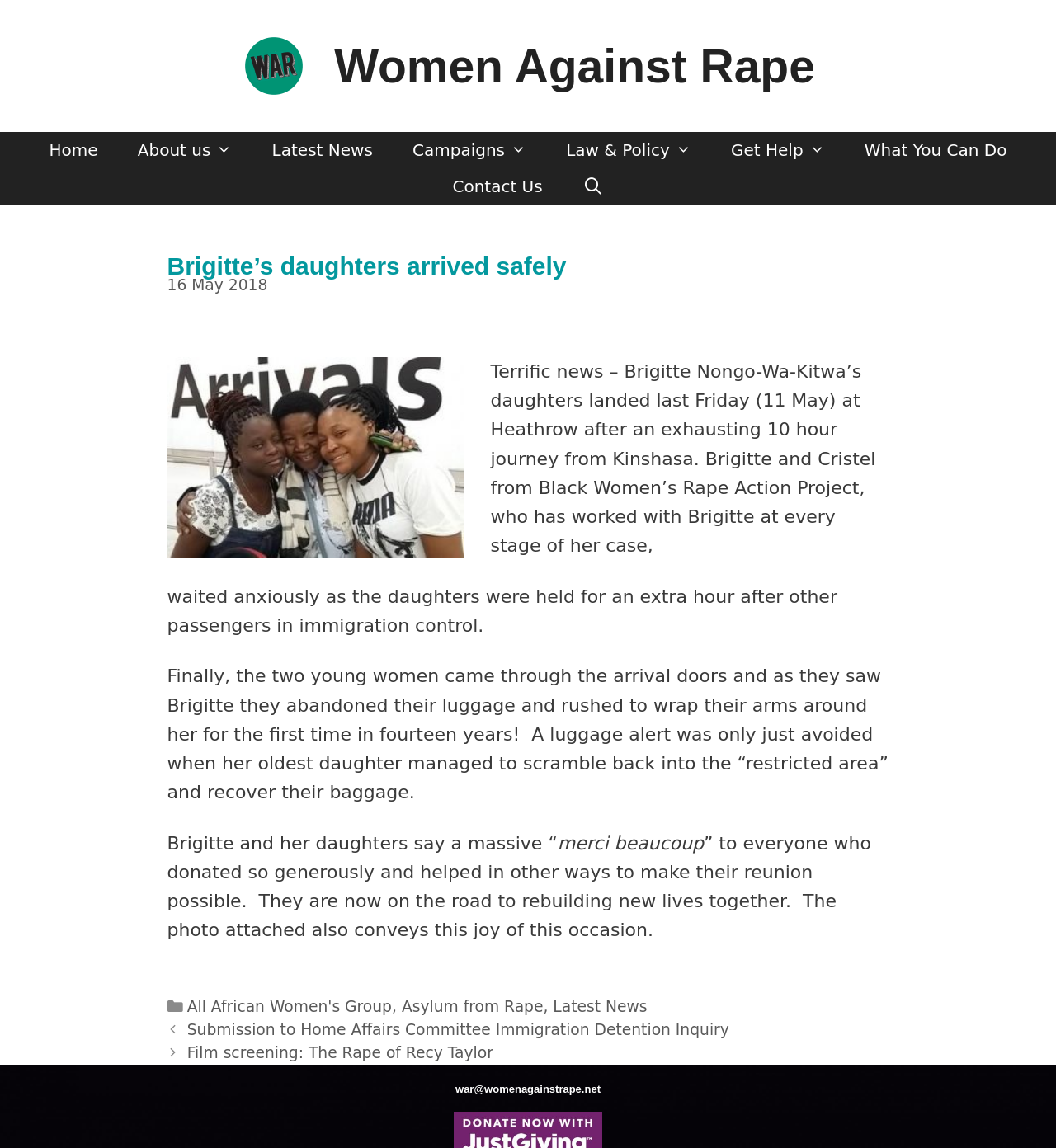Locate the bounding box coordinates of the region to be clicked to comply with the following instruction: "View the post about Brigitte's daughters". The coordinates must be four float numbers between 0 and 1, in the form [left, top, right, bottom].

[0.158, 0.232, 0.842, 0.259]